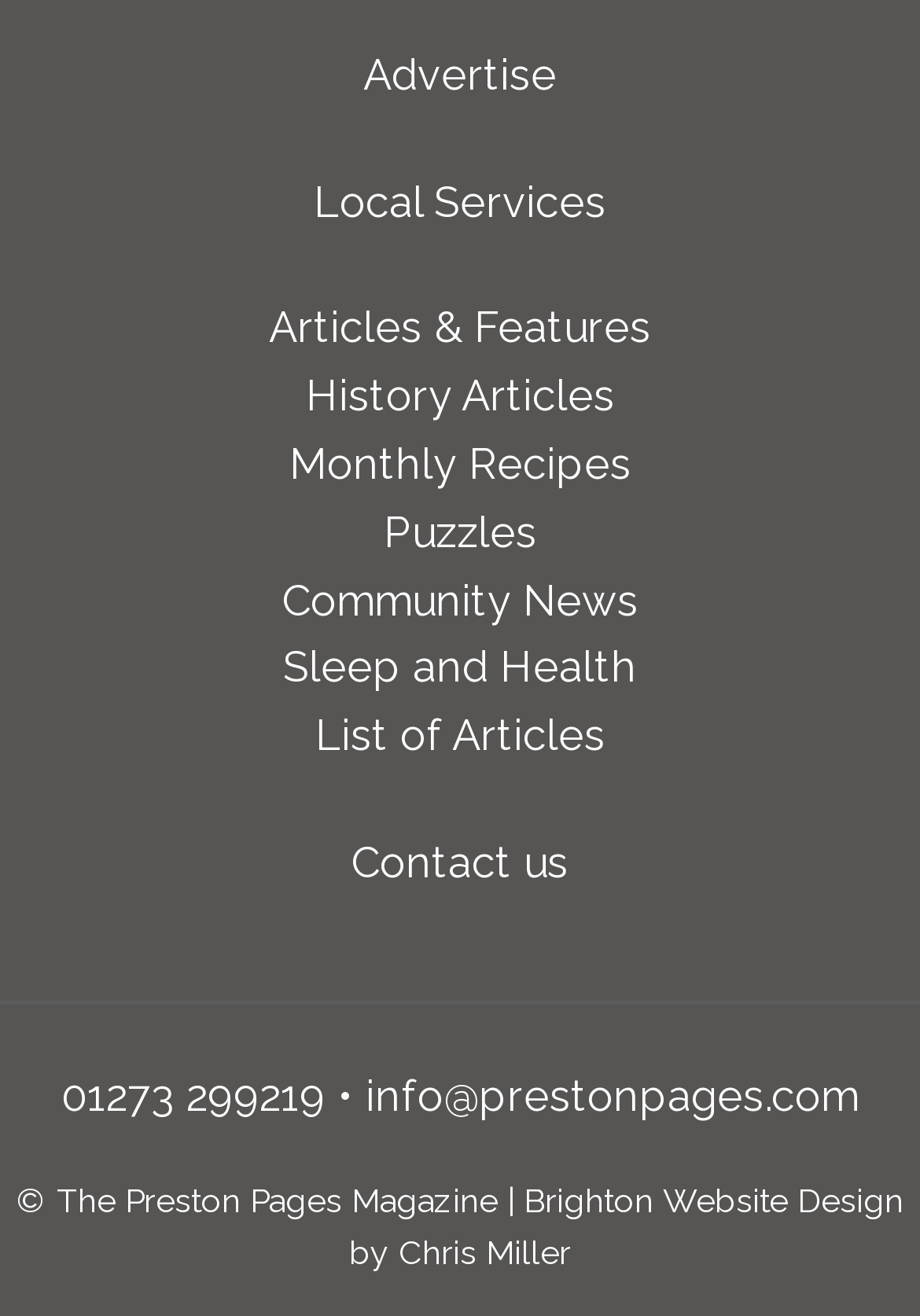Determine the bounding box coordinates for the element that should be clicked to follow this instruction: "Check out Brighton Website Design". The coordinates should be given as four float numbers between 0 and 1, in the format [left, top, right, bottom].

[0.569, 0.897, 0.982, 0.926]